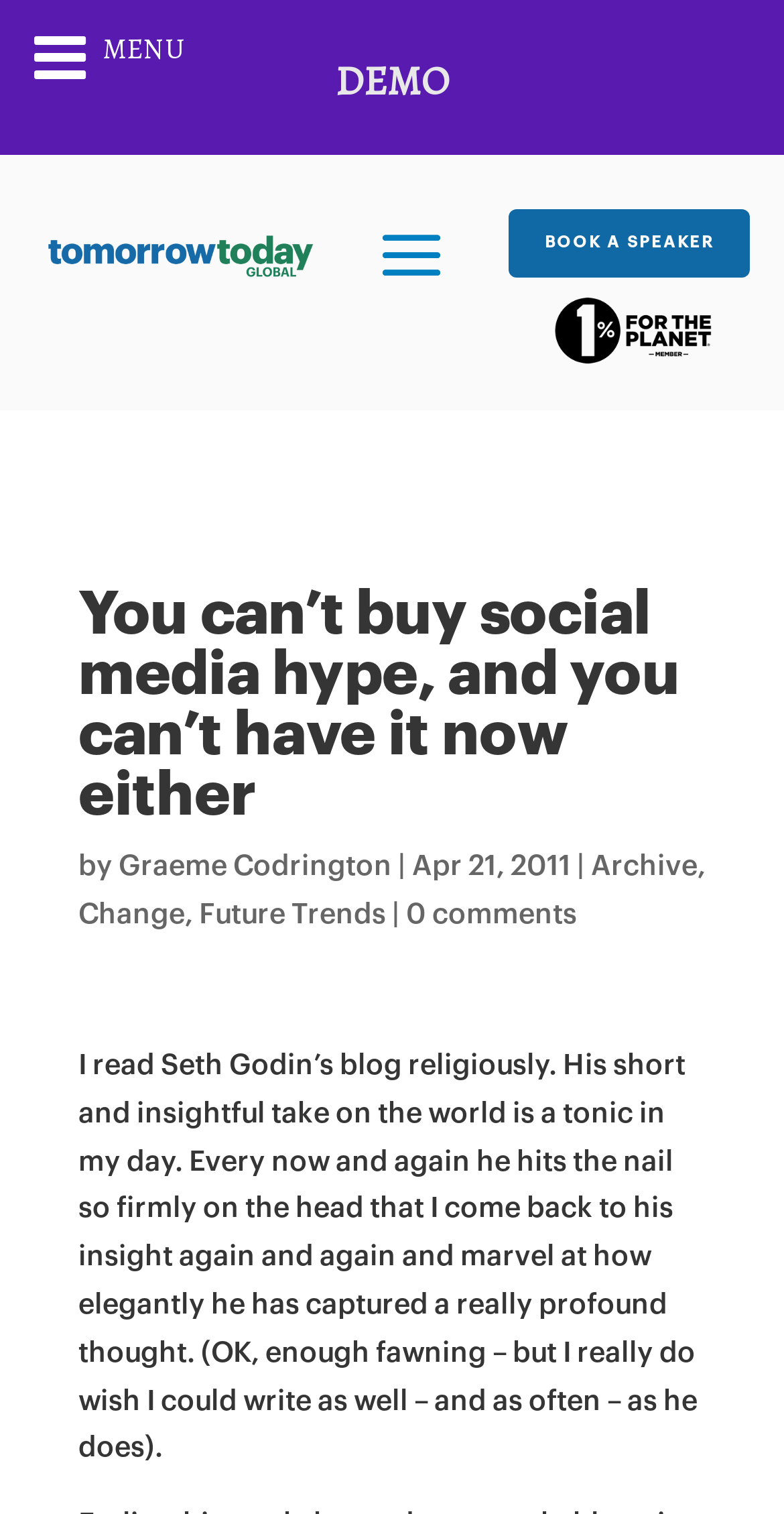How many comments does the blog post have?
Please give a detailed answer to the question using the information shown in the image.

The number of comments on the blog post is mentioned in the link '0 comments' which is located below the main heading and next to other categories.